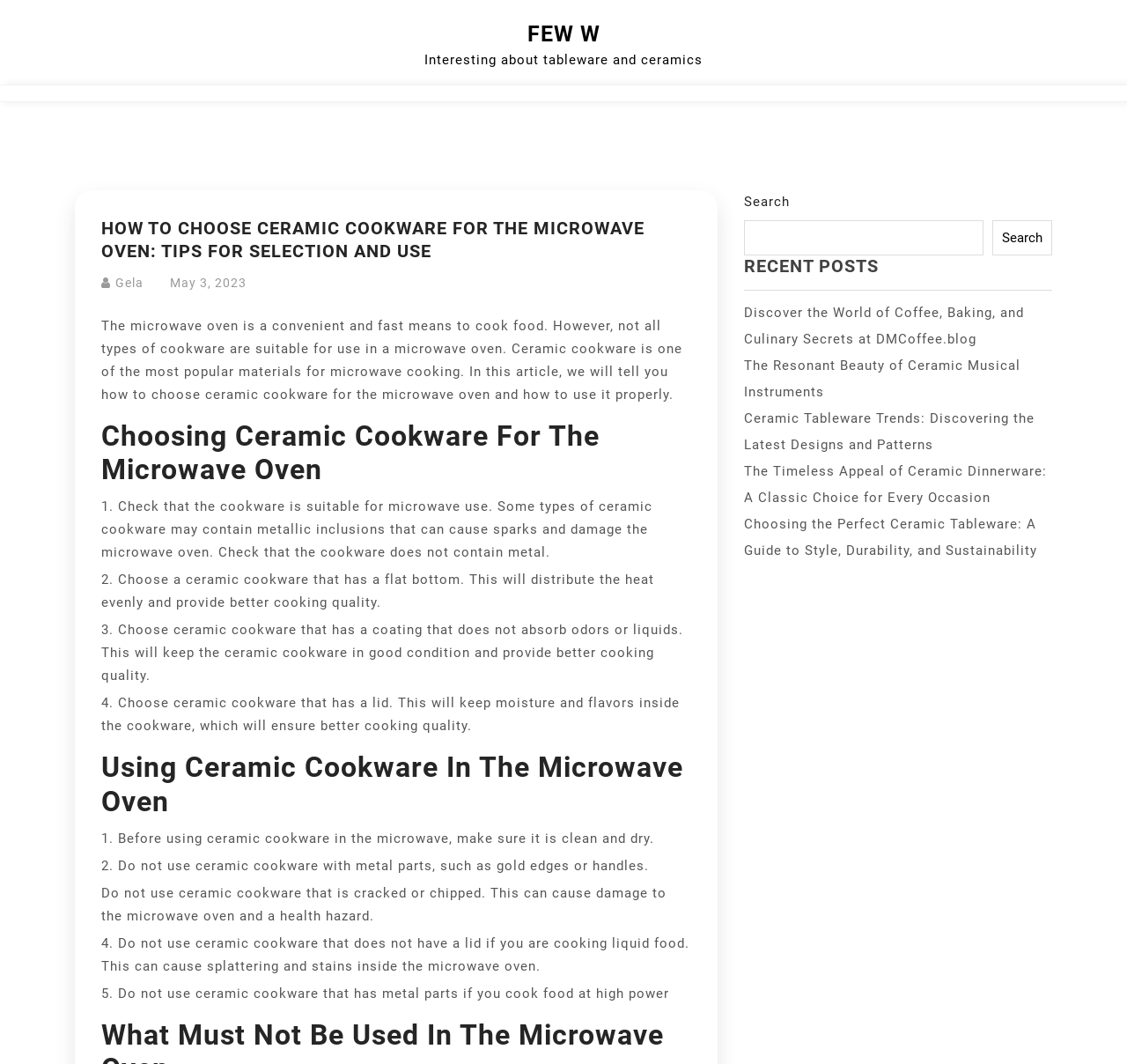What is the primary heading on this webpage?

HOW TO CHOOSE CERAMIC COOKWARE FOR THE MICROWAVE OVEN: TIPS FOR SELECTION AND USE